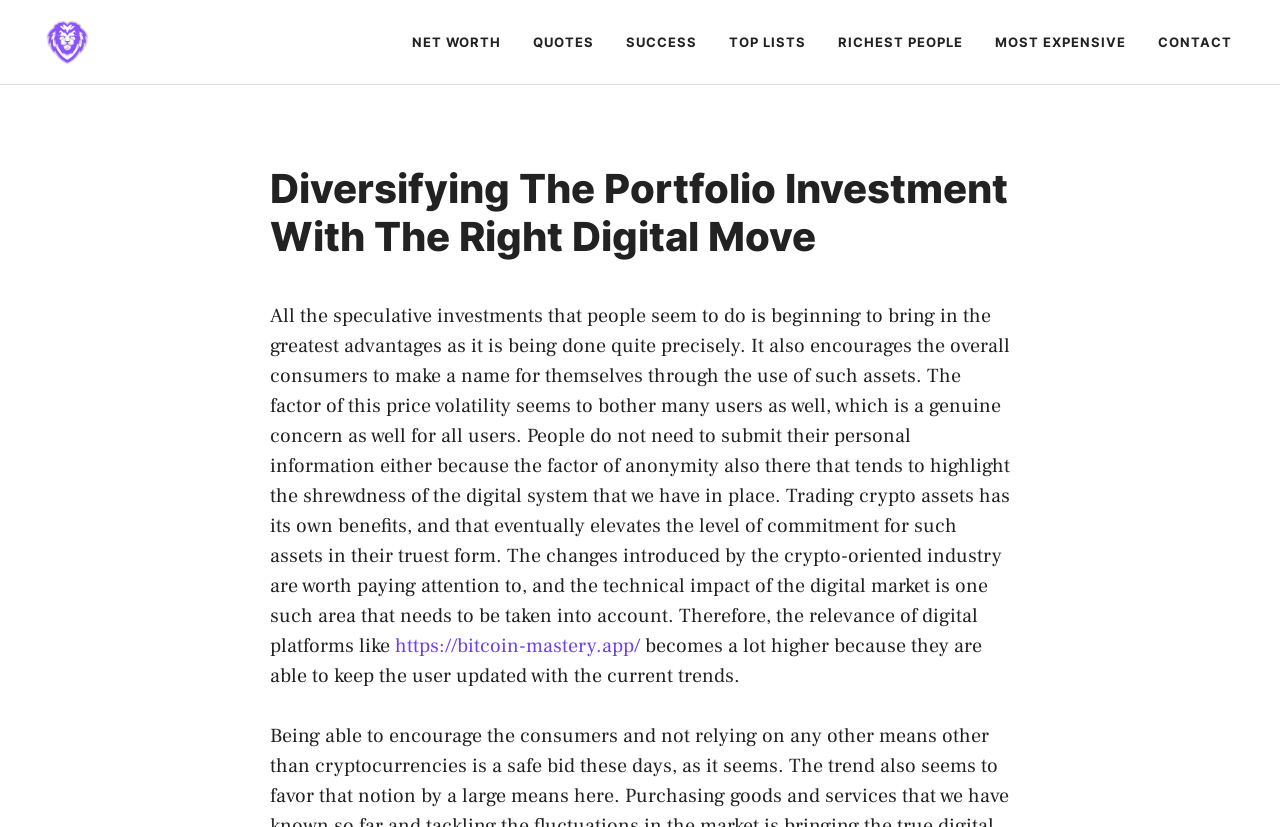What is a concern for users in the digital system?
Refer to the image and give a detailed answer to the question.

According to the webpage, the factor of price volatility seems to bother many users, which is a genuine concern as well for all users.